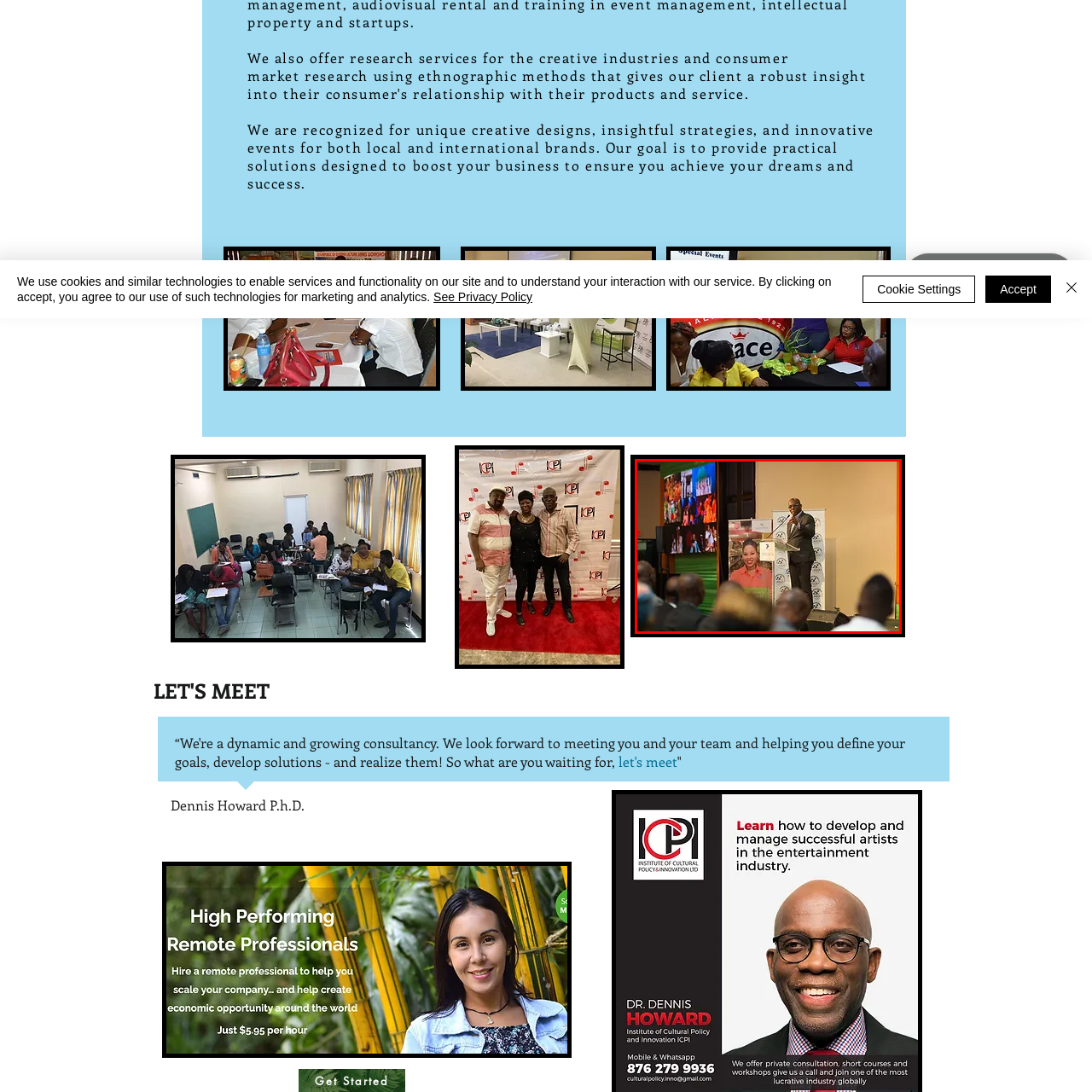Offer a comprehensive description of the image enclosed by the red box.

The image captures a dynamic scene at an event, where a speaker is positioned at a podium, passionately addressing an audience. Behind the speaker, a vibrant display of images showcases moments from previous events, highlighting the engaging atmosphere of the gathering. In front of the speaker, a large banner features a smiling individual, emphasizing the theme of empowerment and community involvement. The audience, largely obscured, reflects a diverse group of attendees, engaging with the presentation. The overall setting indicates a significant occasion, likely focused on the creative industries and community initiatives, as suggested by the accompanying elements.